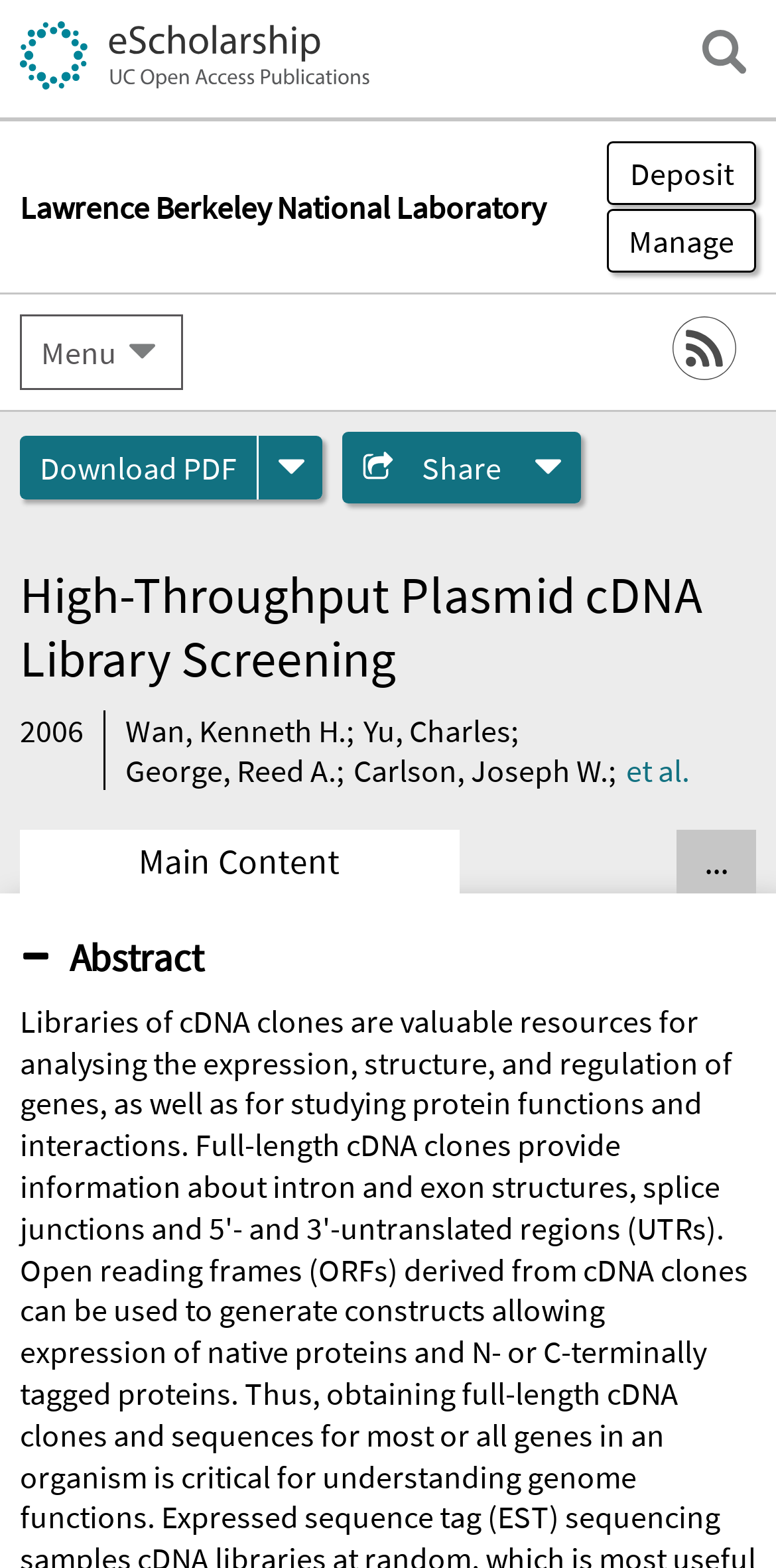Provide a one-word or one-phrase answer to the question:
What is the year of publication?

2006